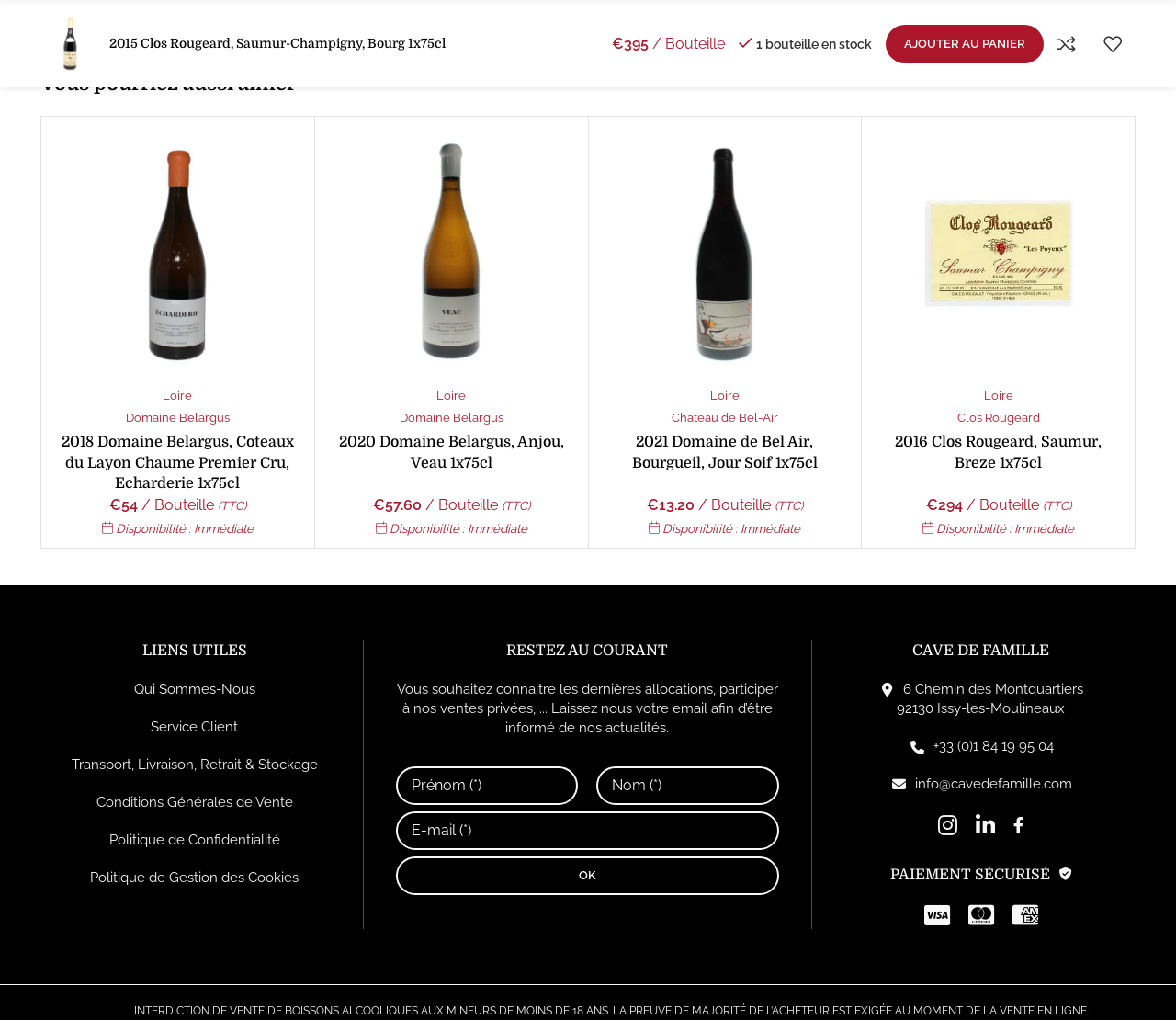Find the bounding box coordinates for the element described here: "Politique de Confidentialité".

[0.093, 0.815, 0.238, 0.831]